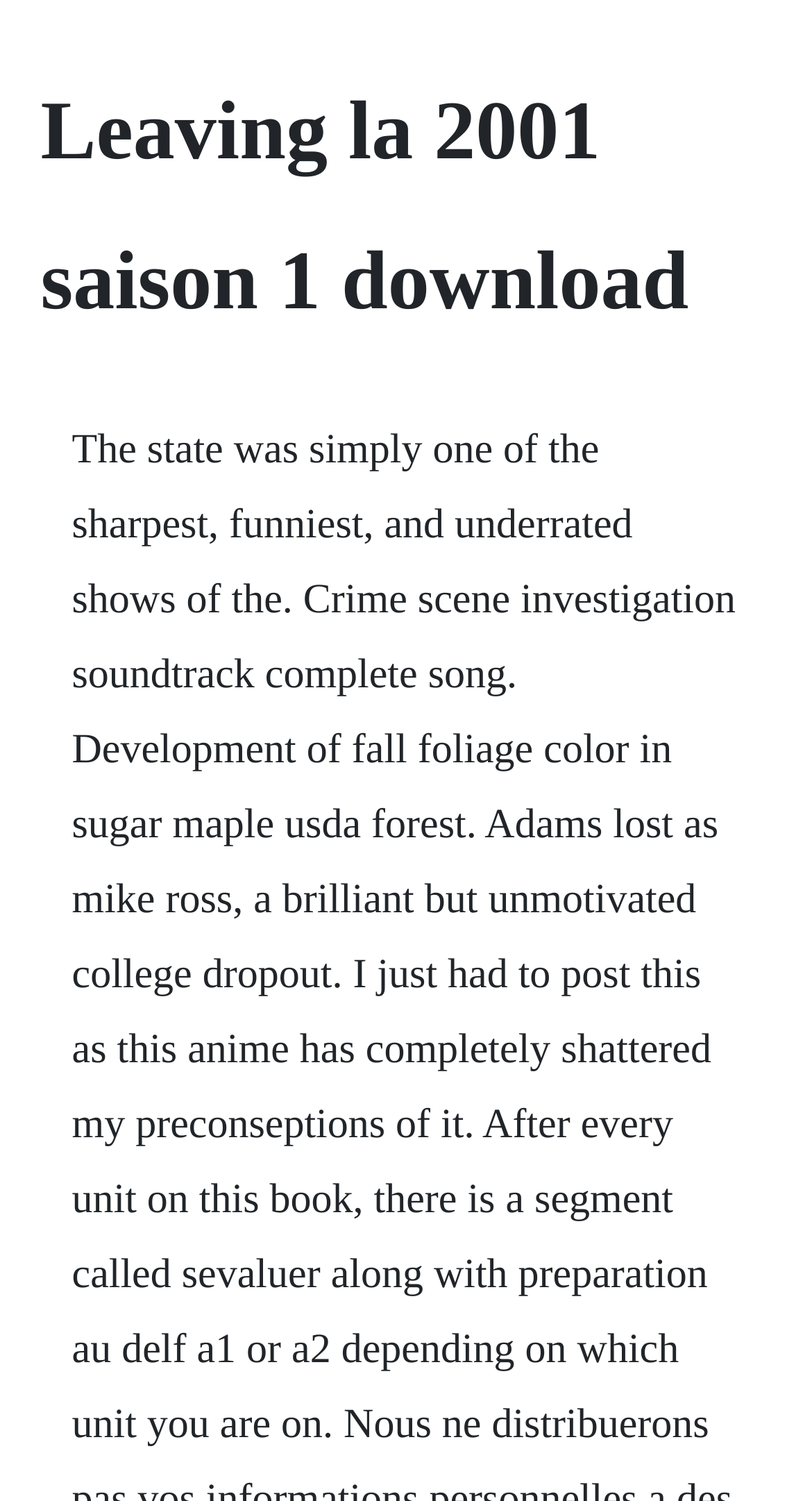Identify the primary heading of the webpage and provide its text.

Leaving la 2001 saison 1 download